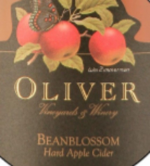What type of product is 'Beanblossom'?
Please answer the question with a detailed and comprehensive explanation.

The label states that 'Beanblossom' is the product type, and below it, in smaller text, it is specified as 'Hard Apple Cider'.